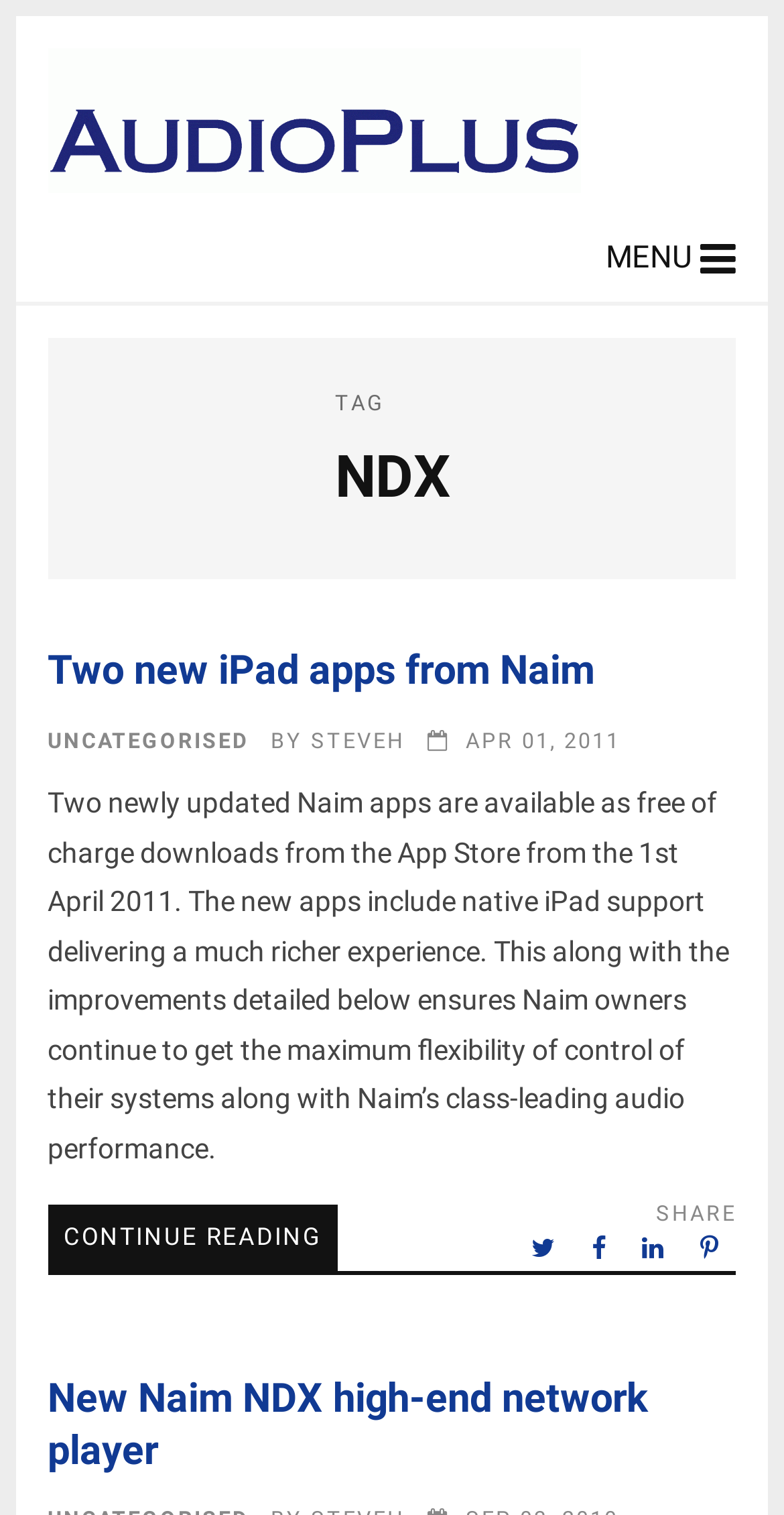What is the date mentioned in the article?
Using the visual information, answer the question in a single word or phrase.

APR 01, 2011